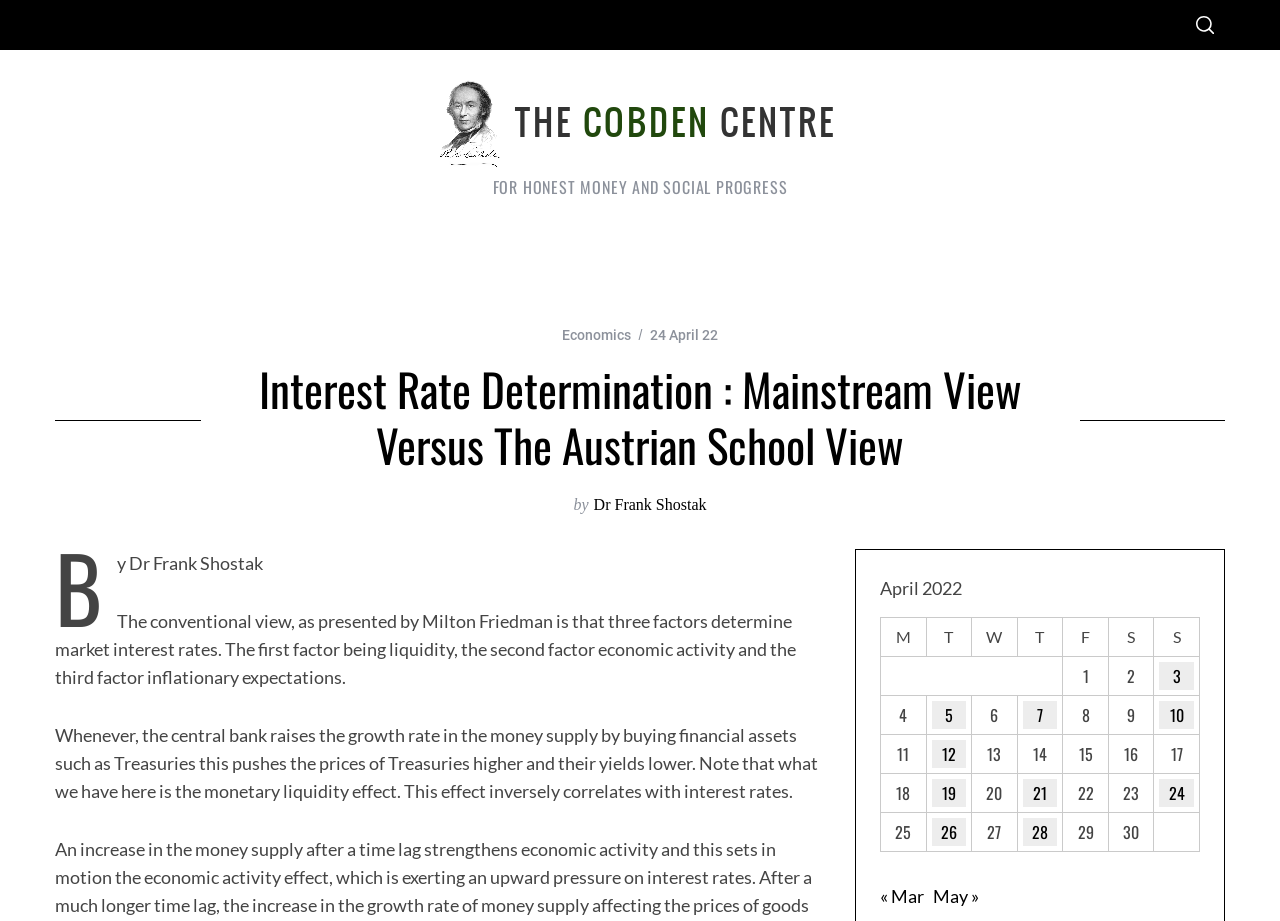Answer with a single word or phrase: 
What is the name of the organization?

The Cobden Centre